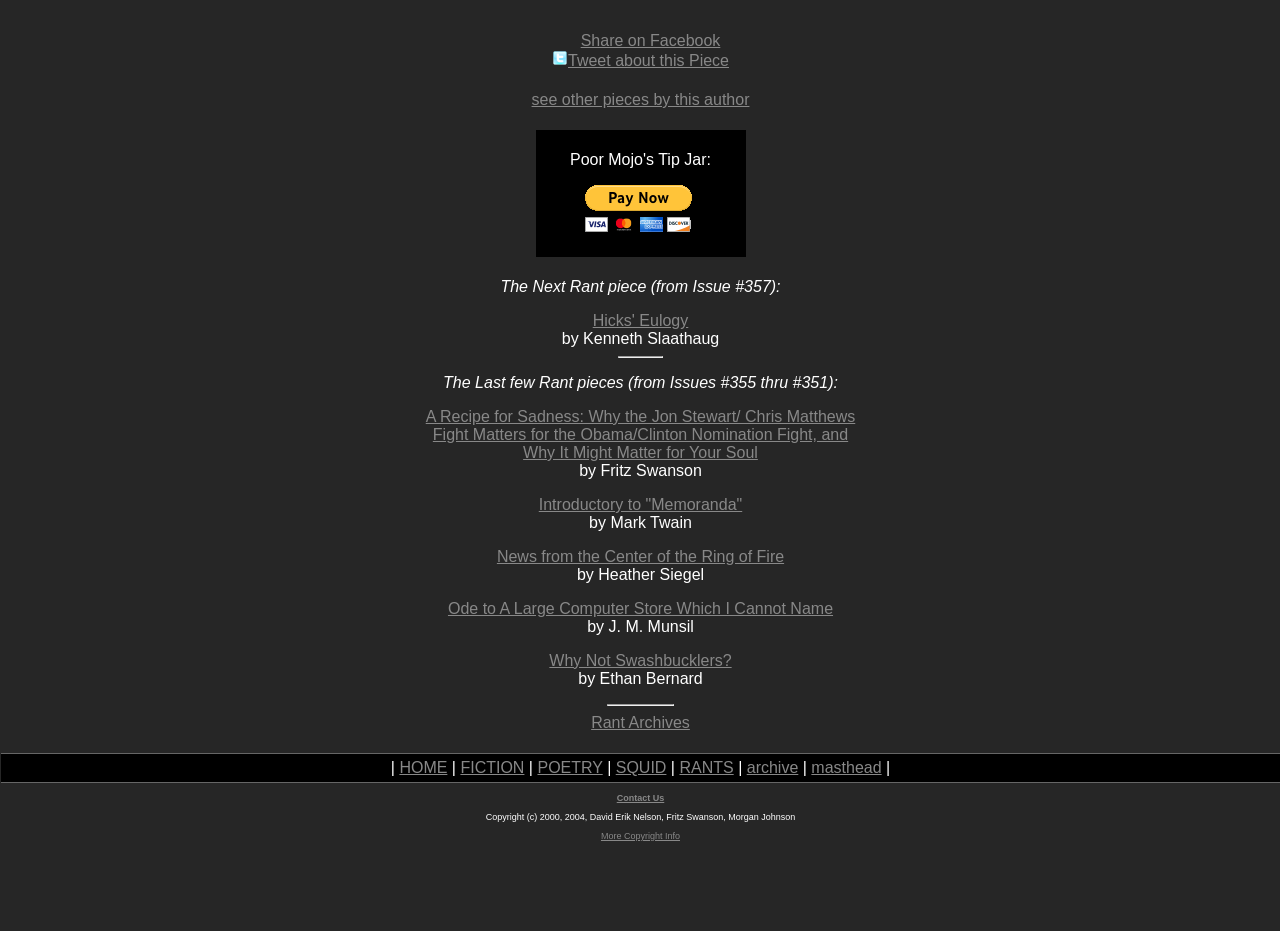Identify the coordinates of the bounding box for the element that must be clicked to accomplish the instruction: "Read Hicks' Eulogy".

[0.463, 0.335, 0.538, 0.353]